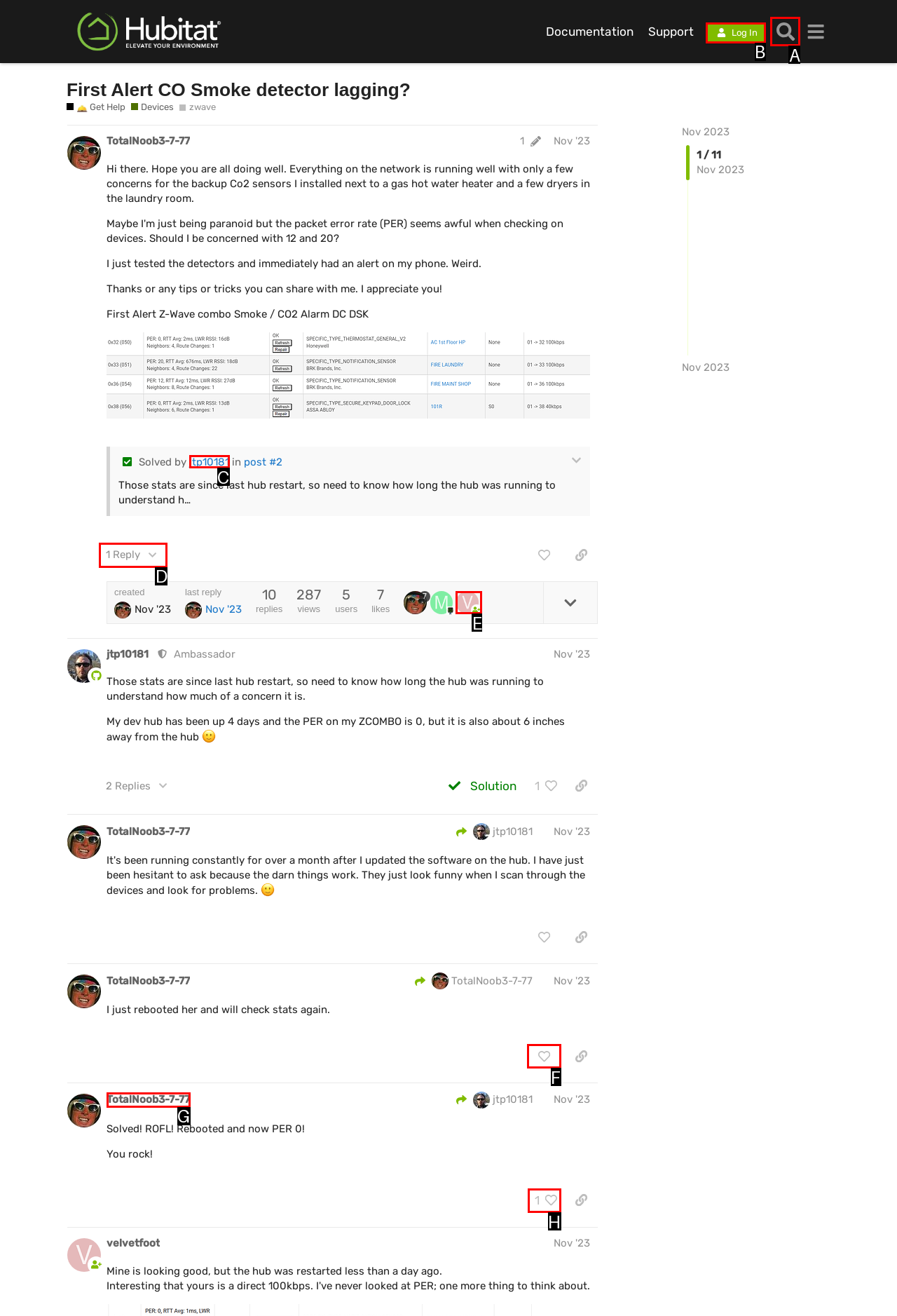Identify the correct UI element to click to follow this instruction: Search for something
Respond with the letter of the appropriate choice from the displayed options.

A